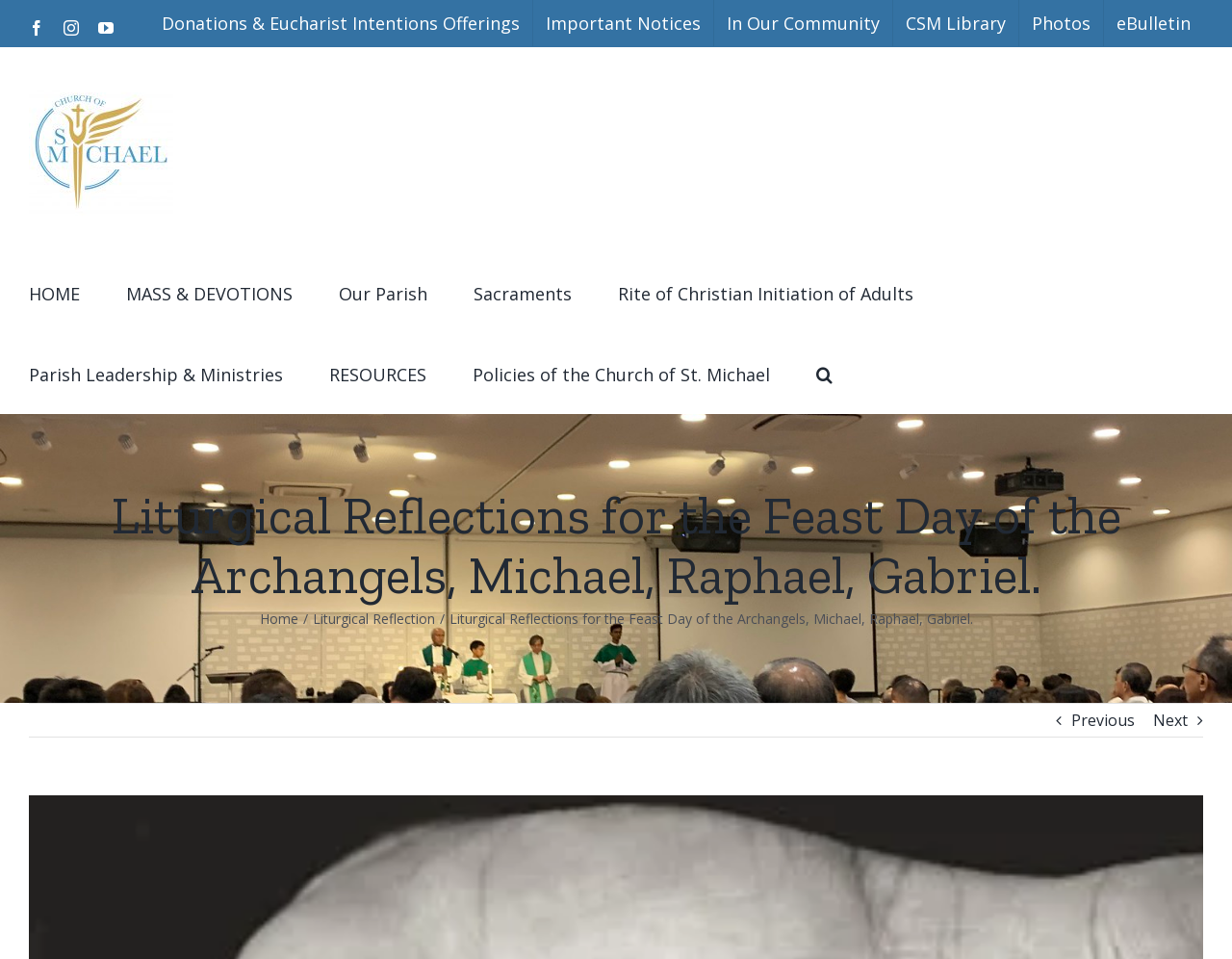What is the topic of the liturgical reflection?
Using the image as a reference, give a one-word or short phrase answer.

Feast Day of the Archangels